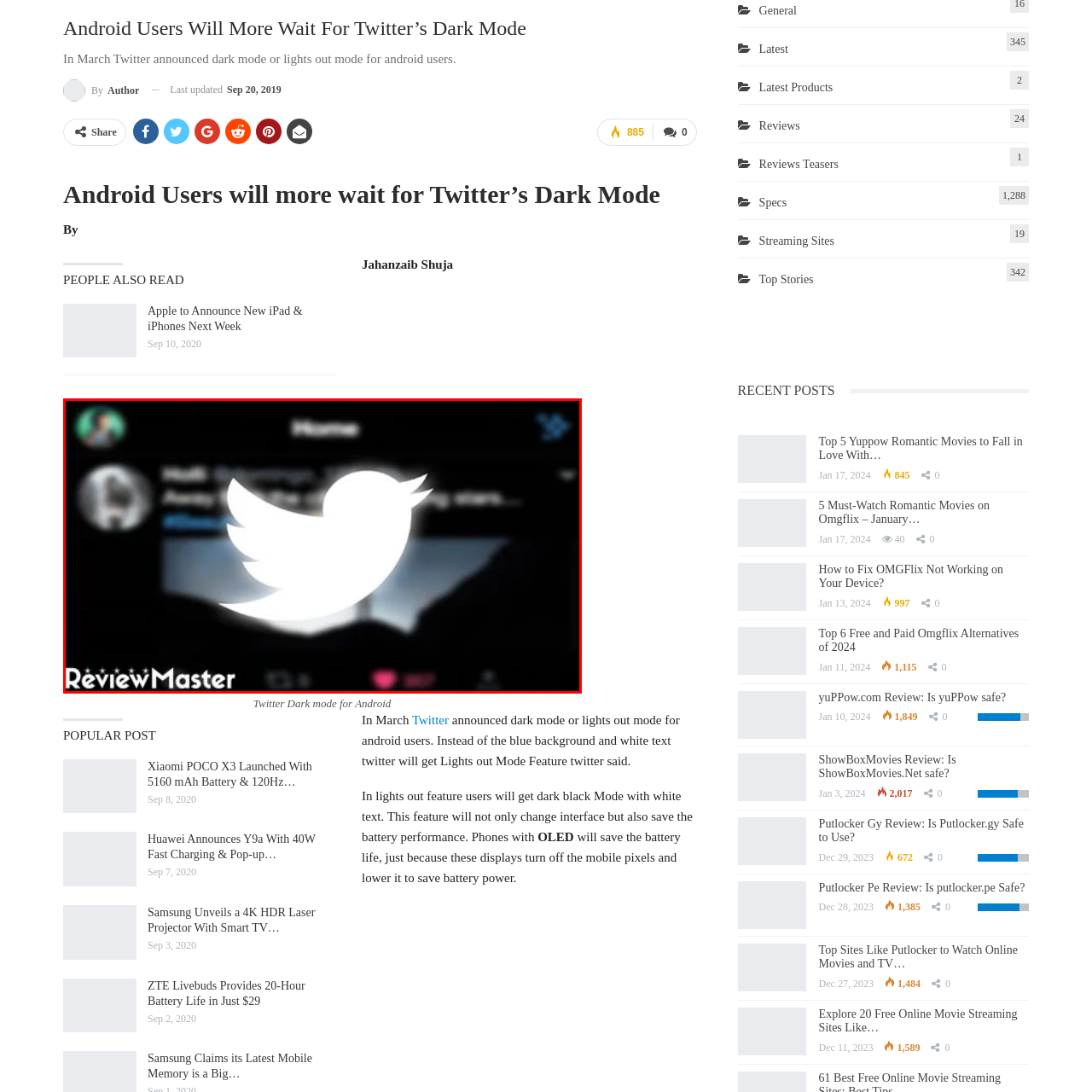Provide an in-depth caption for the image inside the red boundary.

The image prominently features the Twitter logo in white, set against a darkened mobile interface that suggests a nighttime or dark mode feature. The background hints at a typical Twitter post layout, showcasing the social media platform’s signature aesthetic. Below the logo, the text "ReviewMaster" appears, subtly positioned to imply branding or a review context related to the app. This imagery symbolizes the recent launch of Twitter's dark mode for Android users, a feature aimed at enhancing user experience during low-light conditions. The image captures the essence of modern mobile interaction, emphasizing a blend of functionality and design tailored for user comfort.